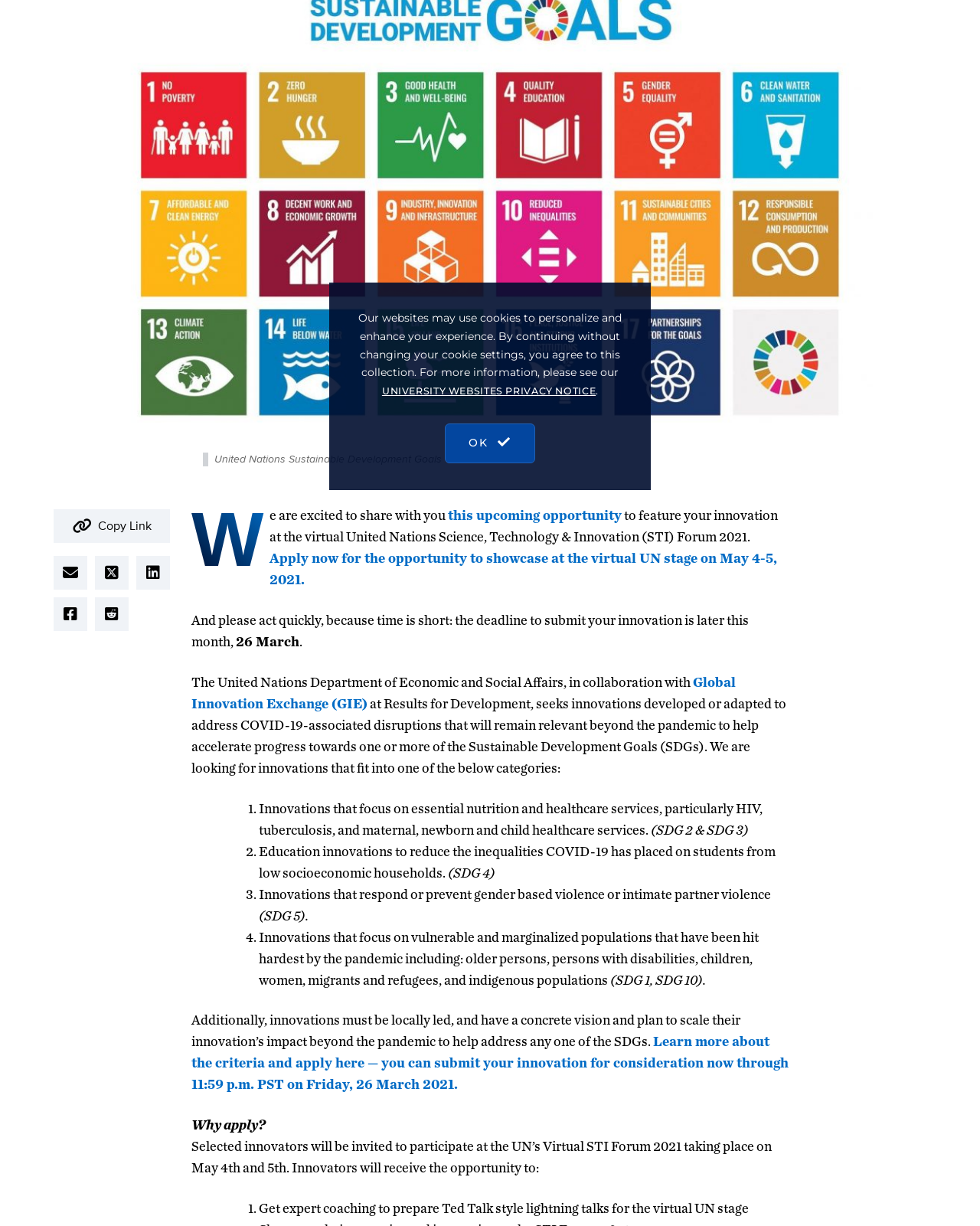Bounding box coordinates are specified in the format (top-left x, top-left y, bottom-right x, bottom-right y). All values are floating point numbers bounded between 0 and 1. Please provide the bounding box coordinate of the region this sentence describes: parent_node: Copy Link title="Email article"

[0.055, 0.453, 0.089, 0.481]